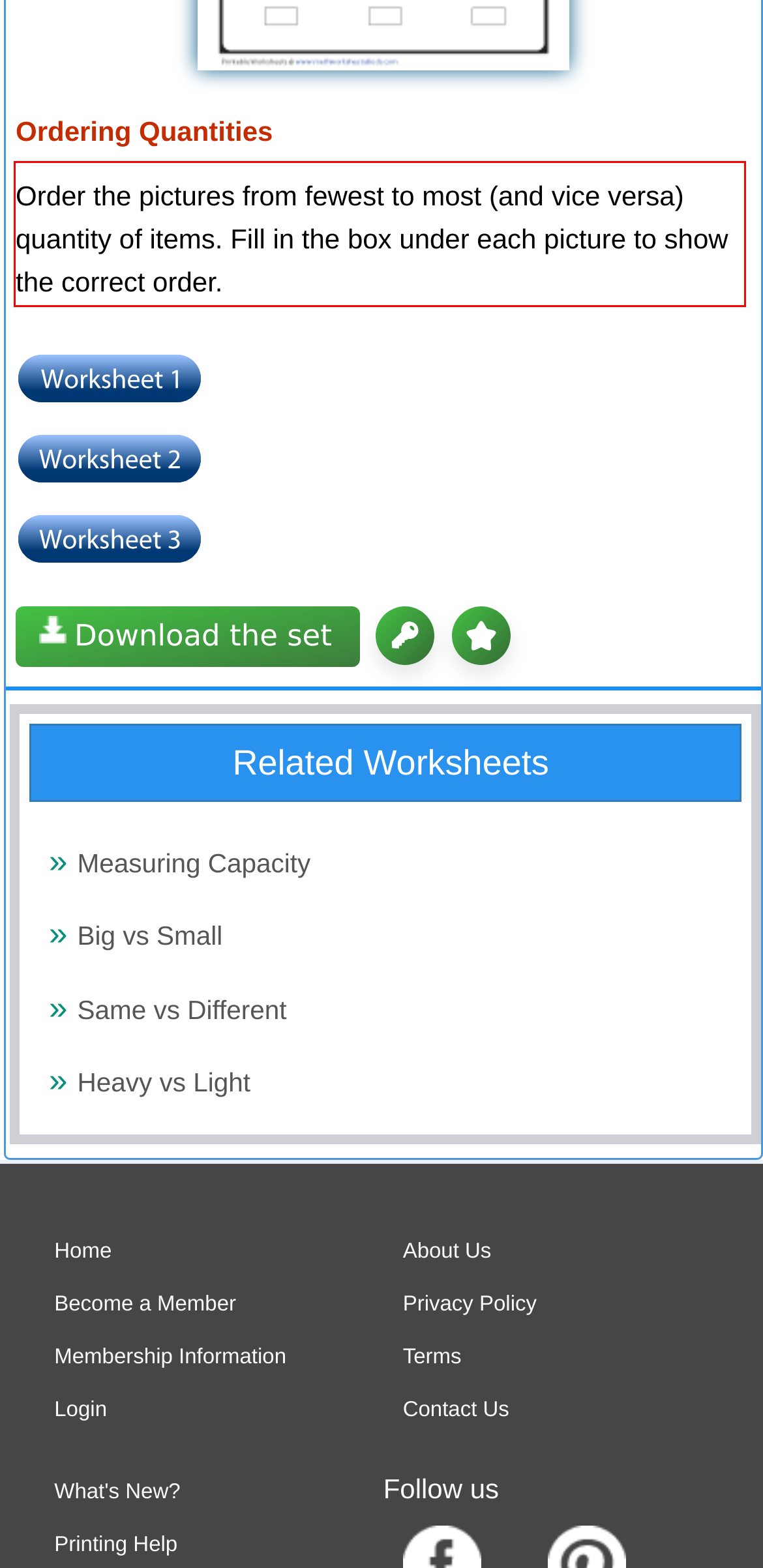By examining the provided screenshot of a webpage, recognize the text within the red bounding box and generate its text content.

Order the pictures from fewest to most (and vice versa) quantity of items. Fill in the box under each picture to show the correct order.